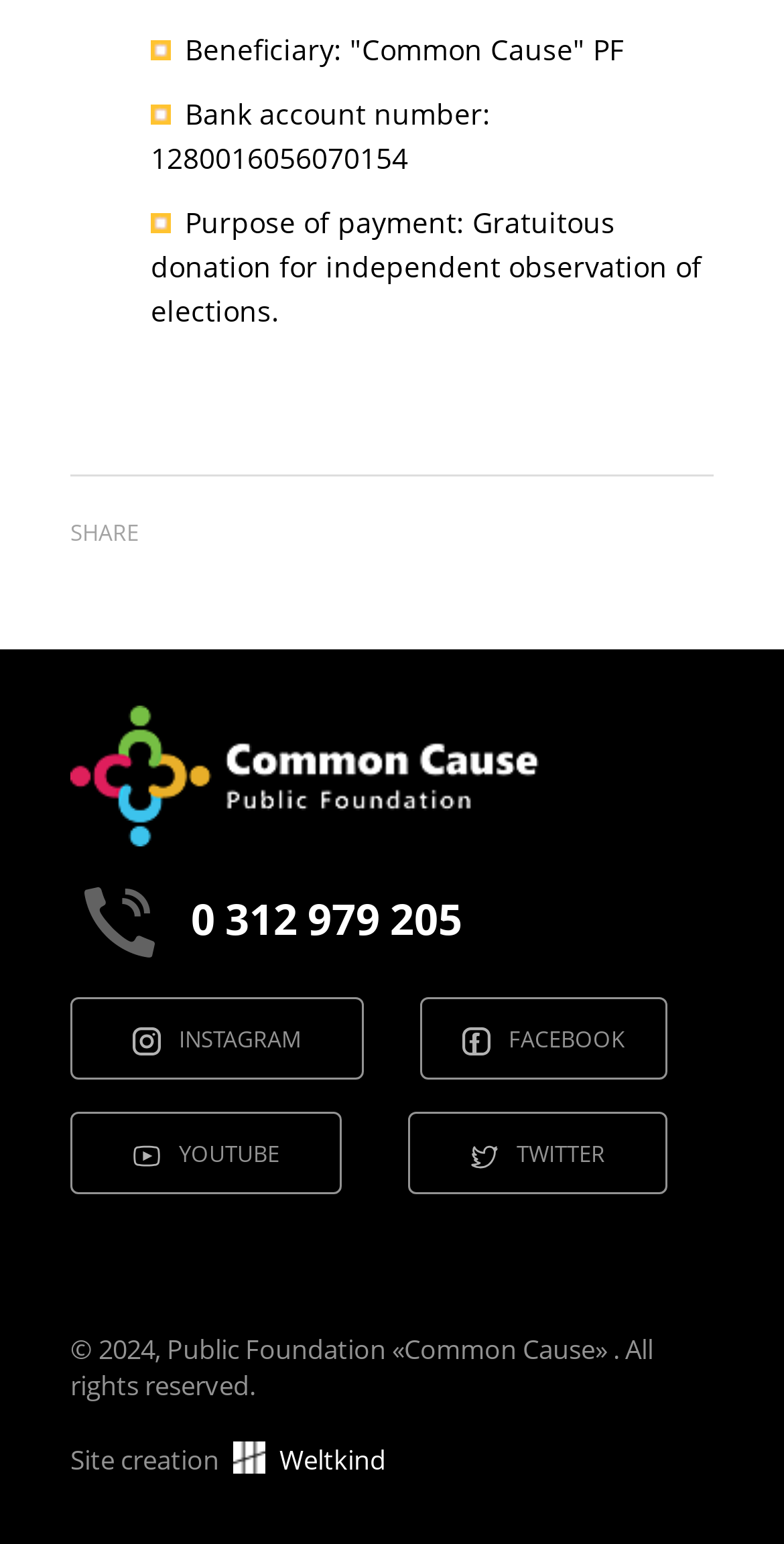Refer to the element description WhatsApp and identify the corresponding bounding box in the screenshot. Format the coordinates as (top-left x, top-left y, bottom-right x, bottom-right y) with values in the range of 0 to 1.

None